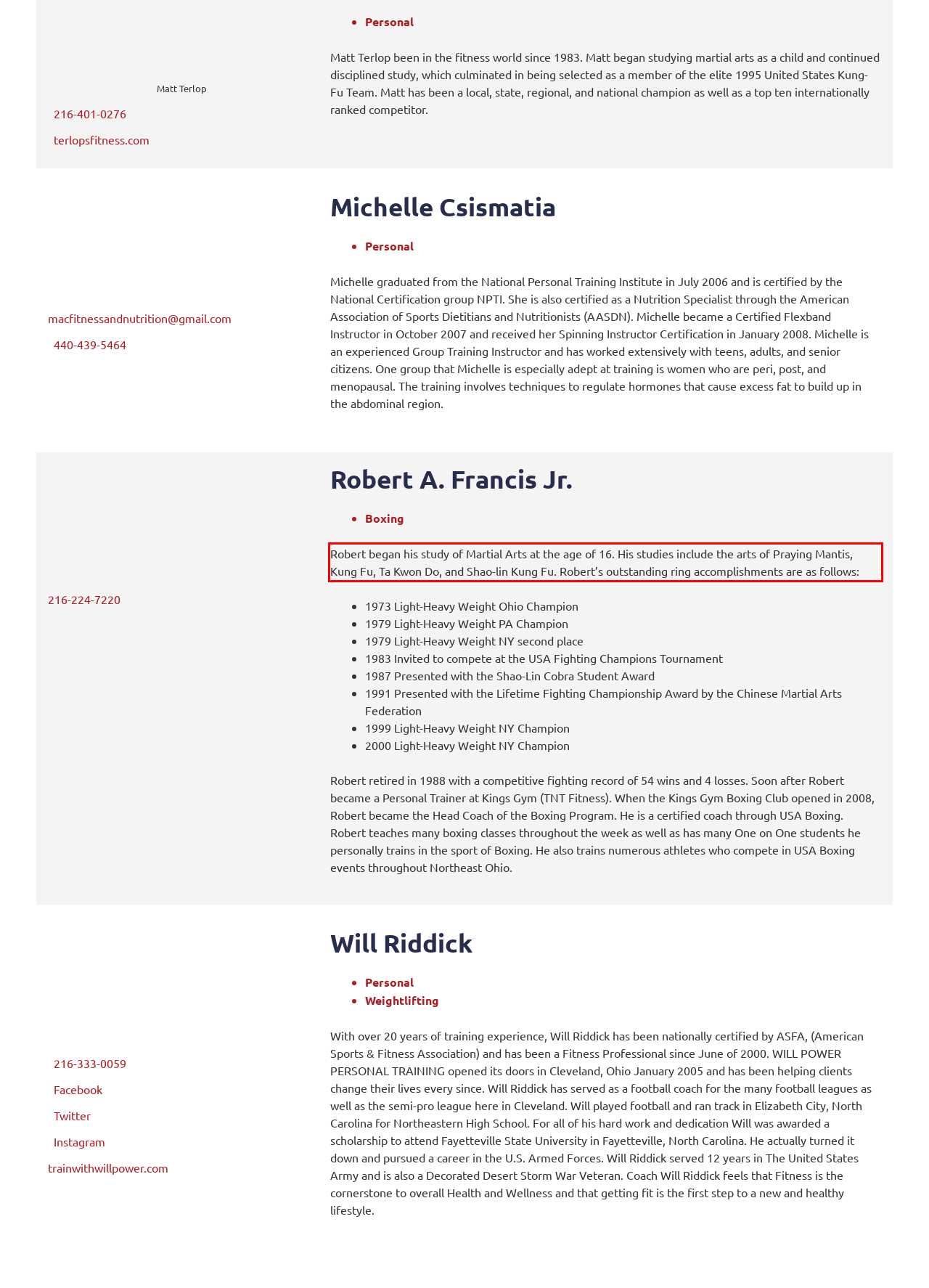Please identify and extract the text from the UI element that is surrounded by a red bounding box in the provided webpage screenshot.

Robert began his study of Martial Arts at the age of 16. His studies include the arts of Praying Mantis, Kung Fu, Ta Kwon Do, and Shao-lin Kung Fu. Robert’s outstanding ring accomplishments are as follows: